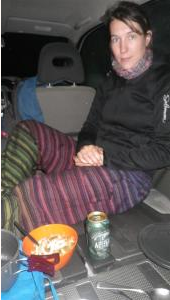Describe every detail you can see in the image.

In this cozy interior shot of a car taken at night, a woman sits comfortably on the back seat, dressed in a warm black sweater and a colorful patterned skirt that features vibrant stripes. She gazes directly at the camera, her expression calm yet reflective. Next to her, on the seat, there is a bright orange bowl filled with food, indicating a casual dinner setting. A can of beverage rests on the floor, hinting at a relaxed outdoor adventure. The surrounding darkness and the intimate space suggest a moment of warmth and companionship amid the wilderness, perfectly embodying the spirit of camping and exploration.